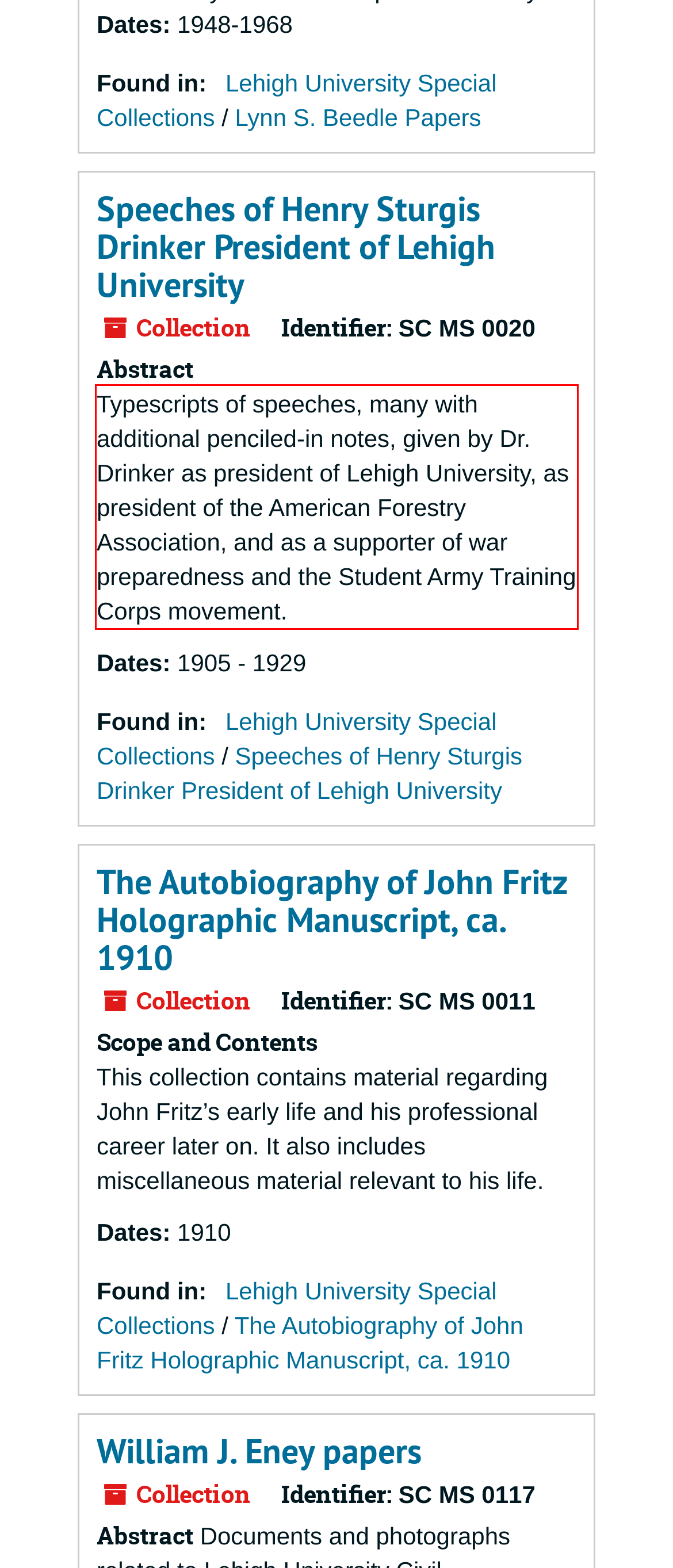There is a screenshot of a webpage with a red bounding box around a UI element. Please use OCR to extract the text within the red bounding box.

Typescripts of speeches, many with additional penciled-in notes, given by Dr. Drinker as president of Lehigh University, as president of the American Forestry Association, and as a supporter of war preparedness and the Student Army Training Corps movement.